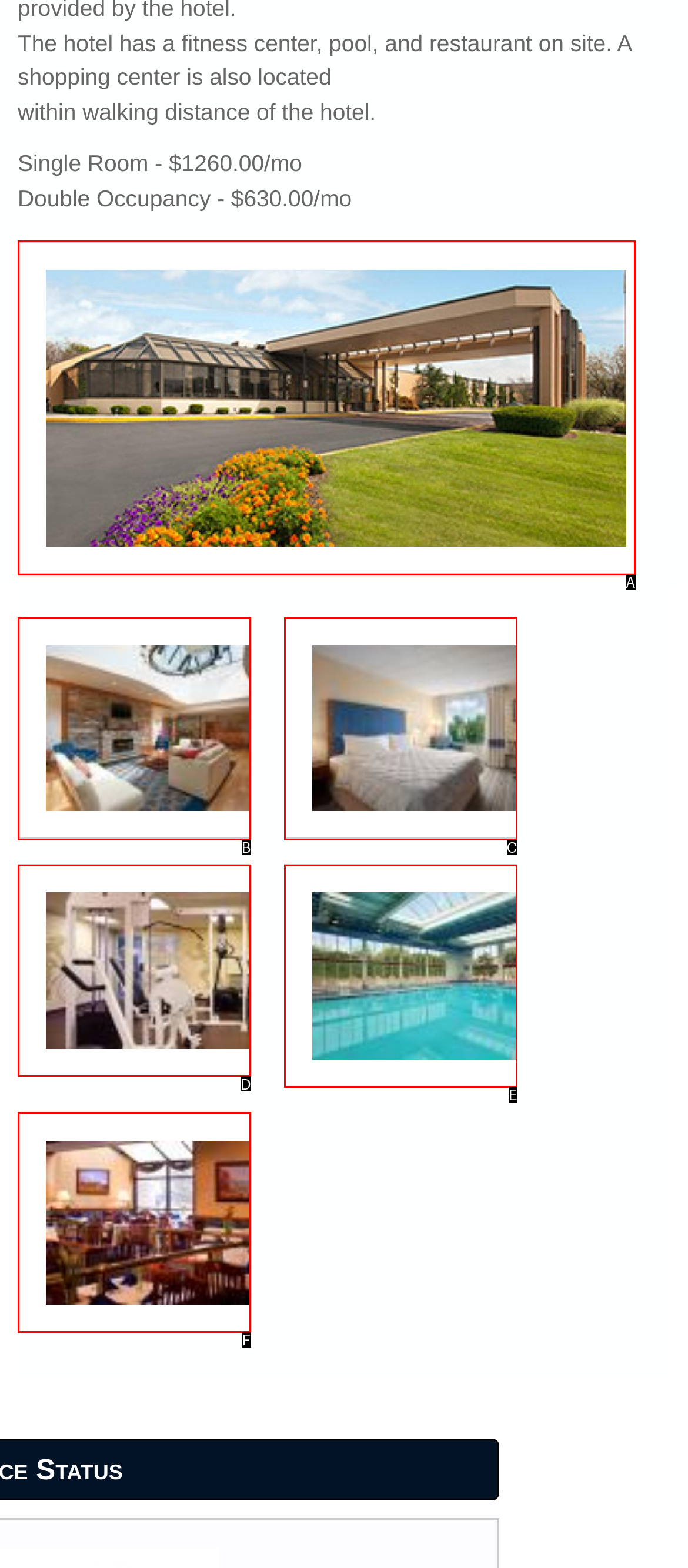Identify the HTML element that corresponds to the description: Fashion
Provide the letter of the matching option from the given choices directly.

None